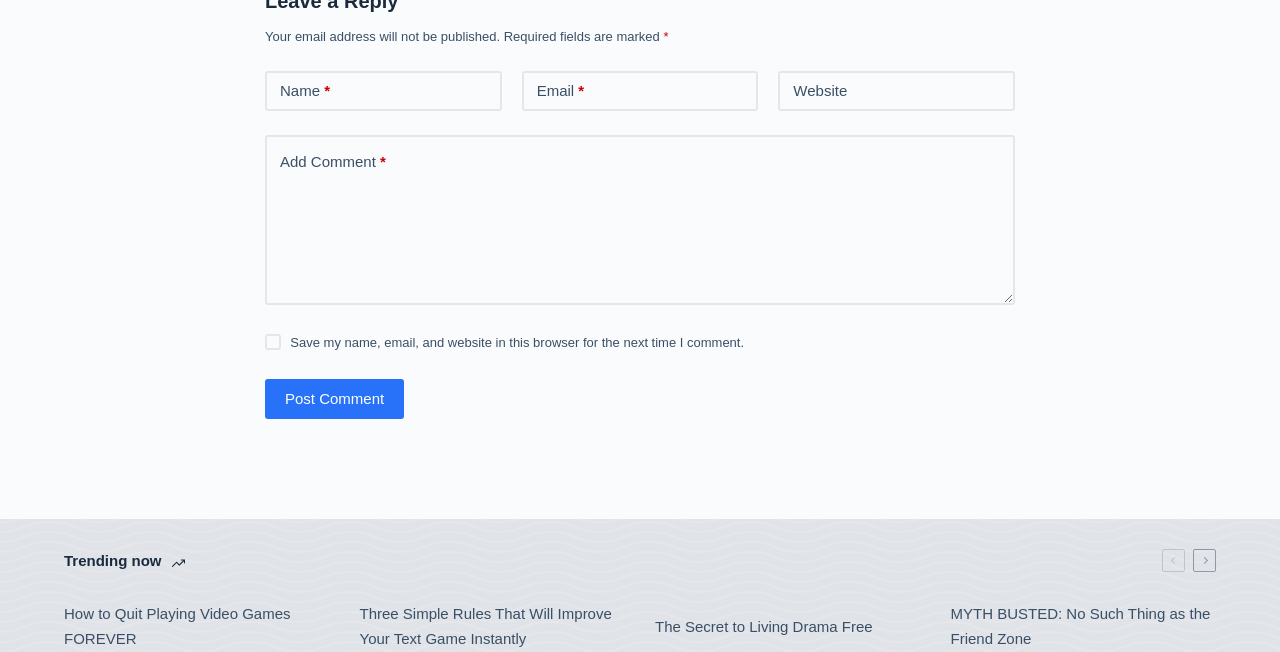Identify the coordinates of the bounding box for the element that must be clicked to accomplish the instruction: "Post a comment".

[0.207, 0.582, 0.316, 0.643]